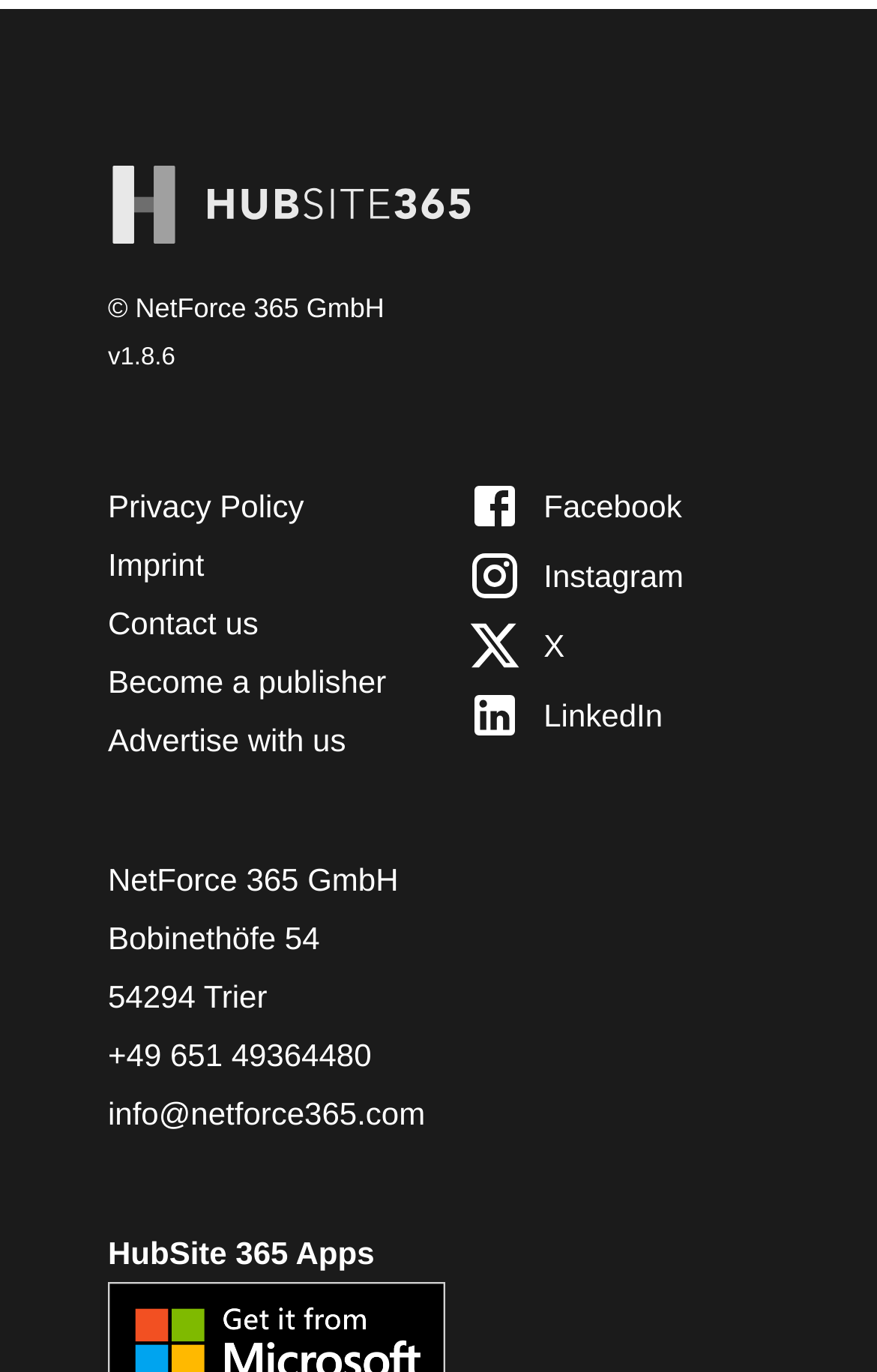What social media platforms are linked?
Please ensure your answer to the question is detailed and covers all necessary aspects.

The social media platforms can be found in the link elements with the text 'Facebook', 'Instagram', 'LinkedIn', and 'X' at the bottom of the page, which are likely to be links to the company's social media profiles.